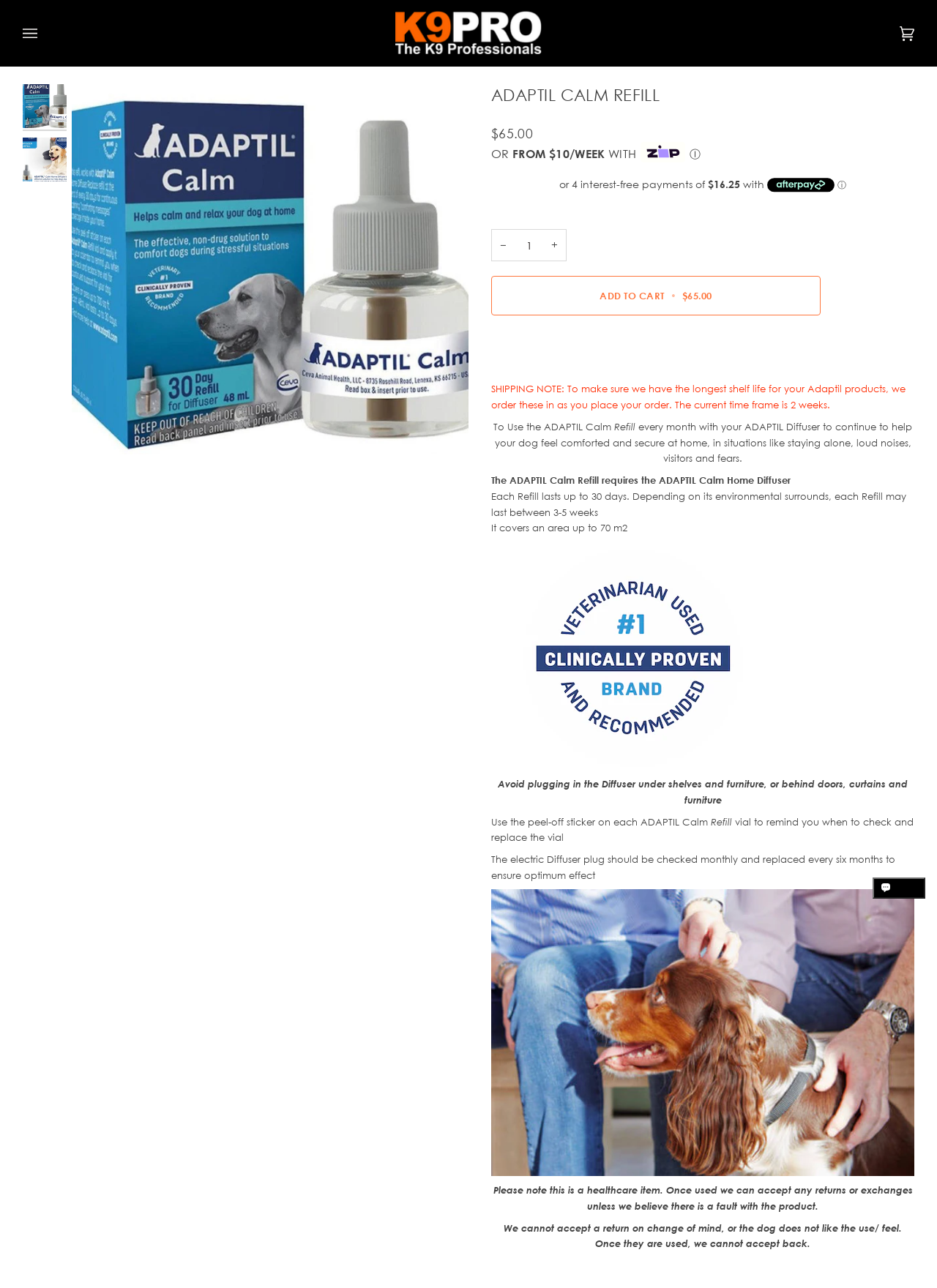Find the bounding box coordinates of the area that needs to be clicked in order to achieve the following instruction: "Increase the quantity". The coordinates should be specified as four float numbers between 0 and 1, i.e., [left, top, right, bottom].

[0.579, 0.178, 0.605, 0.203]